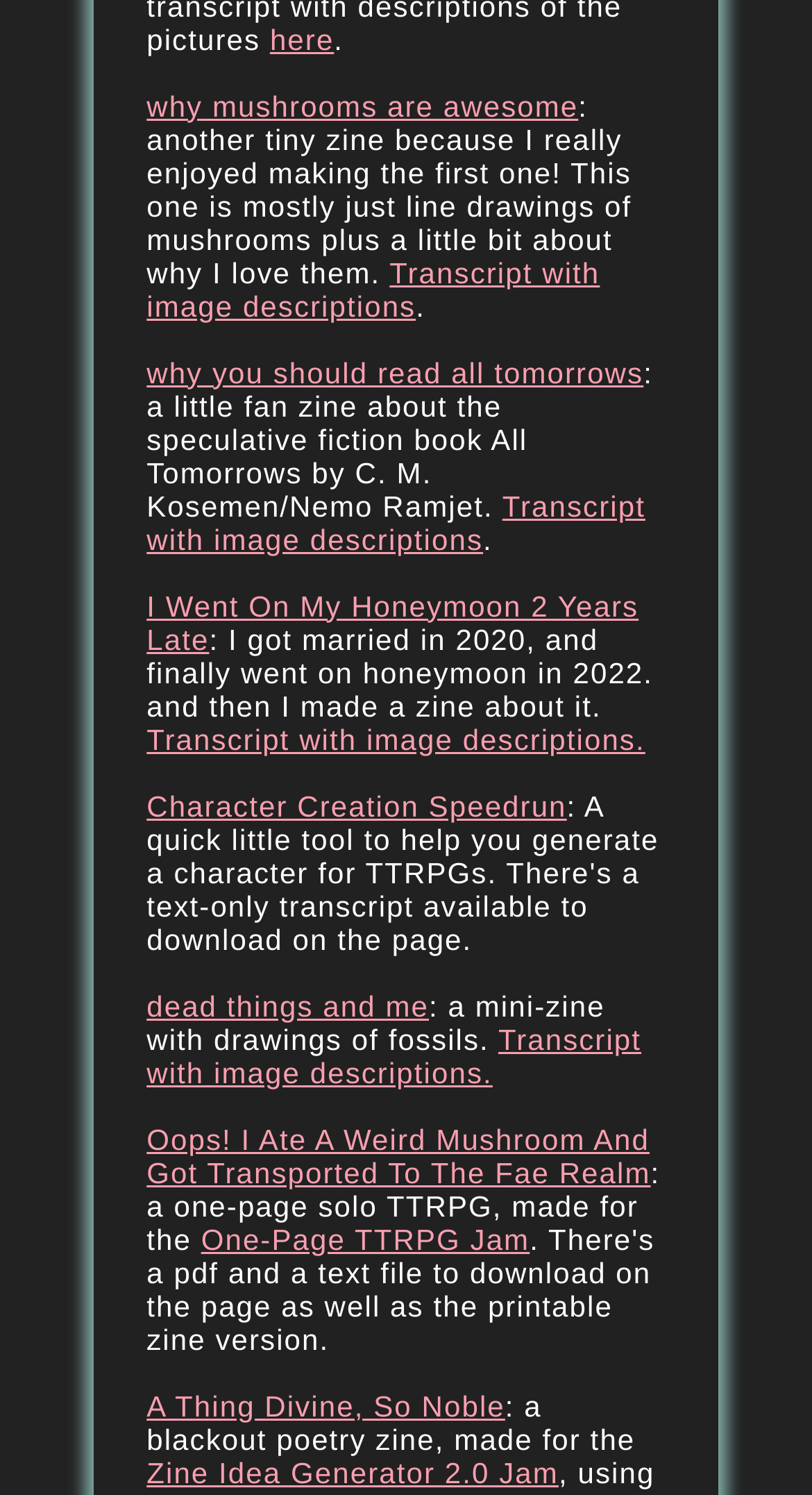Please provide a brief answer to the question using only one word or phrase: 
What is the main topic of the webpage?

Zines